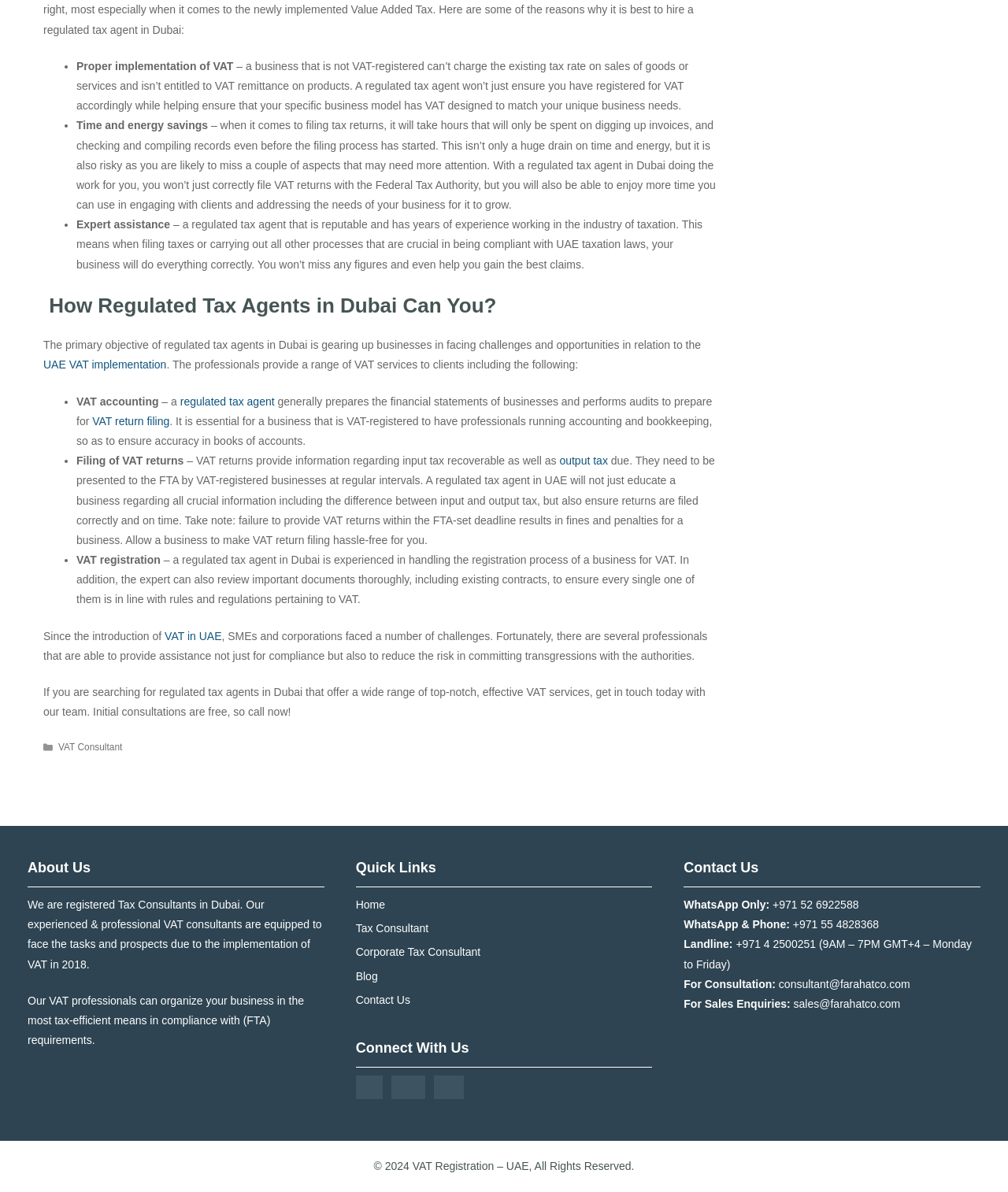Using the webpage screenshot and the element description UAE VAT implementation, determine the bounding box coordinates. Specify the coordinates in the format (top-left x, top-left y, bottom-right x, bottom-right y) with values ranging from 0 to 1.

[0.043, 0.301, 0.165, 0.311]